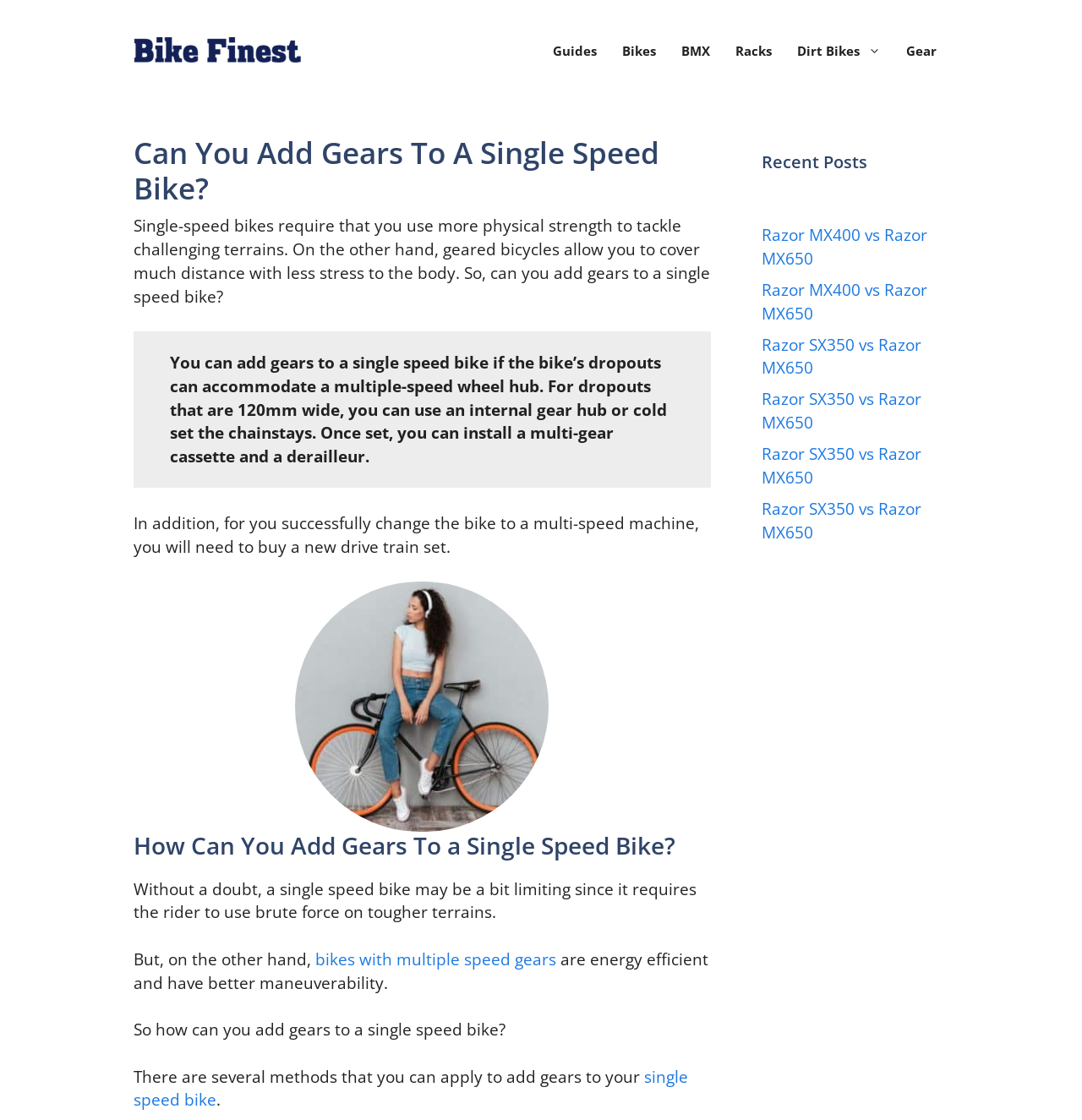Pinpoint the bounding box coordinates for the area that should be clicked to perform the following instruction: "Click the 'Gear' link".

[0.825, 0.03, 0.877, 0.06]